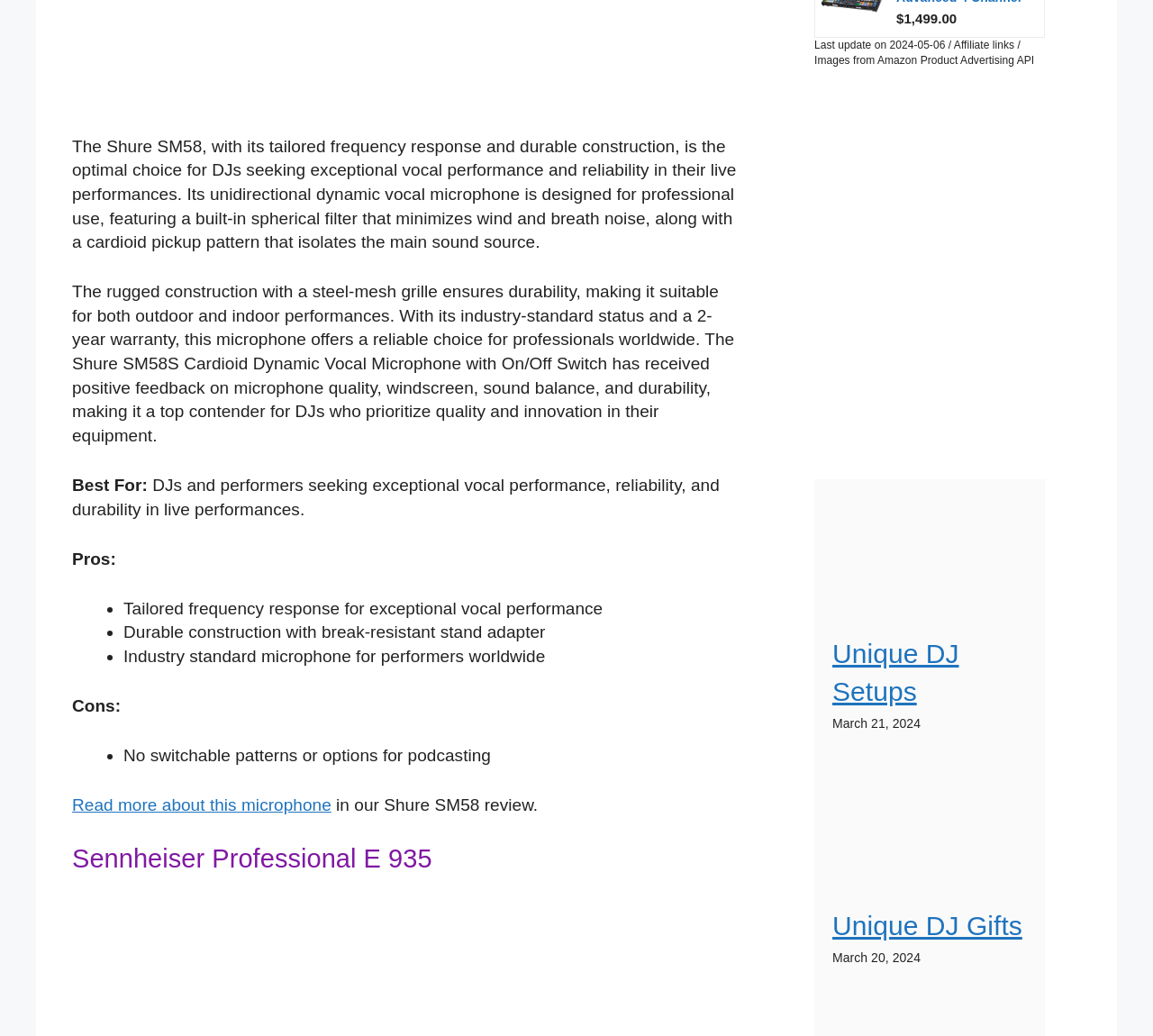By analyzing the image, answer the following question with a detailed response: What is the price of the Sennheiser Professional E 935?

The price of the Sennheiser Professional E 935 is mentioned at the bottom of the webpage, which is $1,499.00.